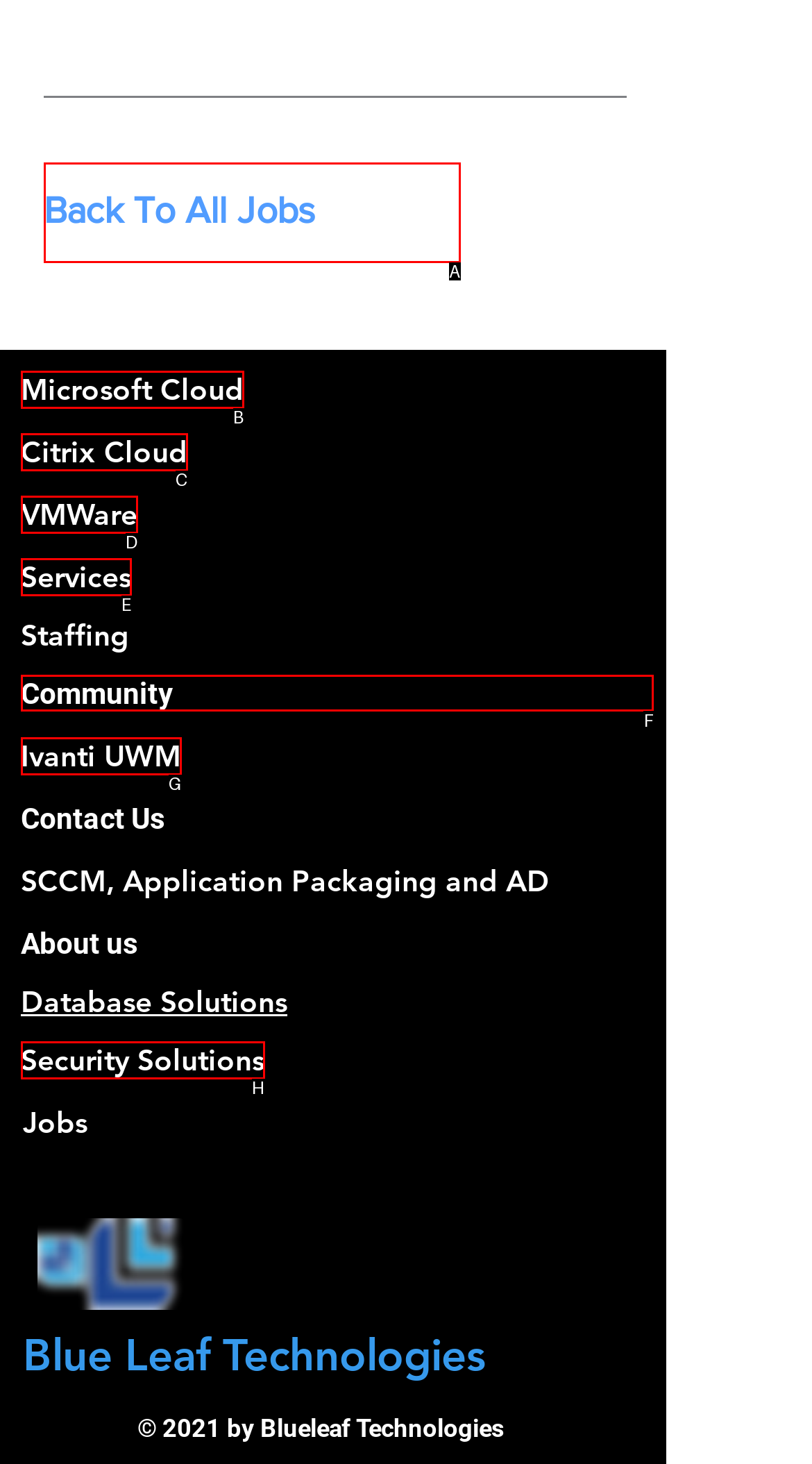Identify the correct UI element to click for this instruction: Check out Community
Respond with the appropriate option's letter from the provided choices directly.

F